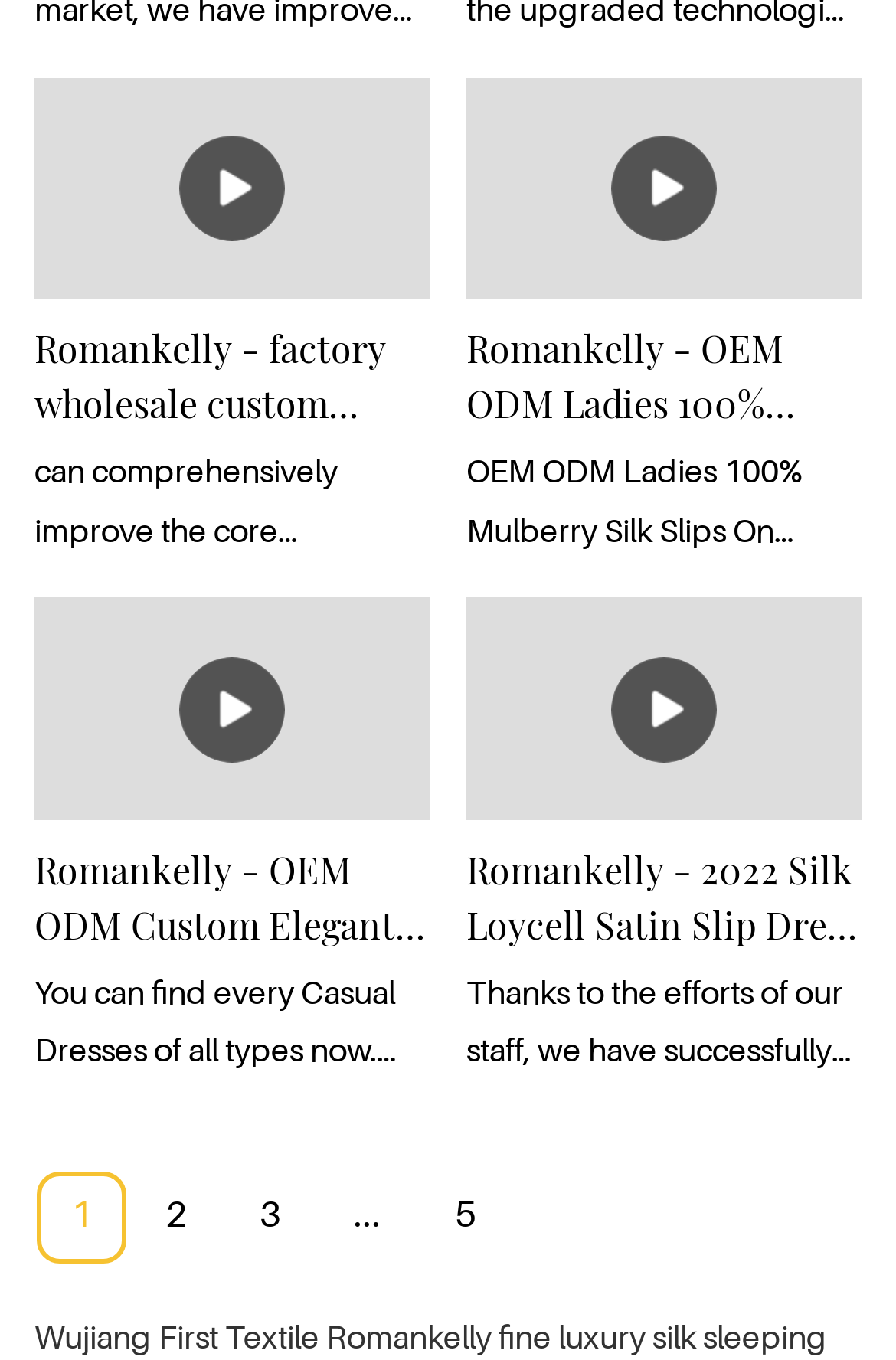Determine the bounding box coordinates of the clickable element to achieve the following action: 'Contact Europump'. Provide the coordinates as four float values between 0 and 1, formatted as [left, top, right, bottom].

None